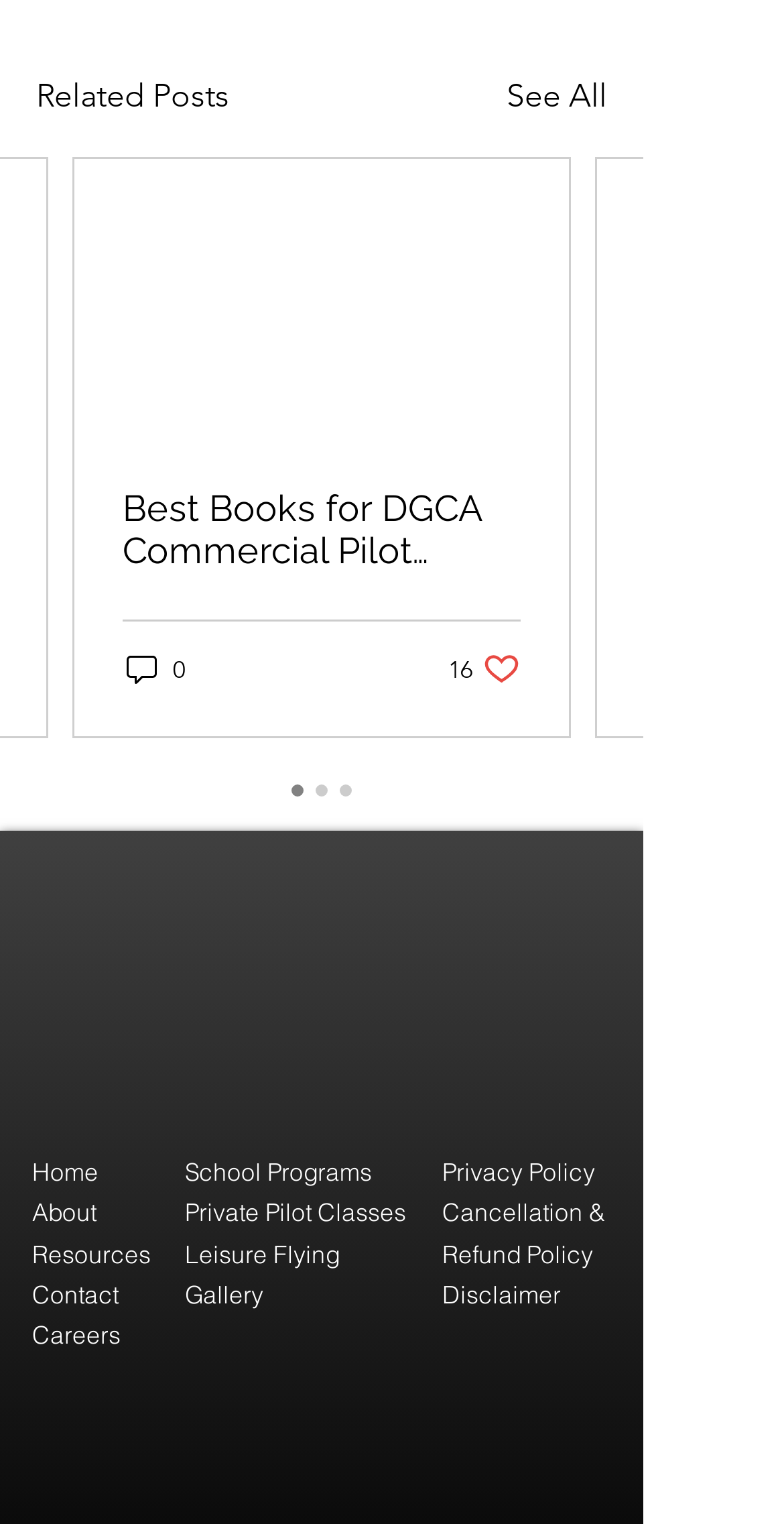What is the text of the first link in the article?
Give a detailed and exhaustive answer to the question.

The first link in the article is located within the article element with a bounding box of [0.095, 0.105, 0.726, 0.483]. The link has a text of 'Best Books for DGCA Commercial Pilot License (CPL) Examination study'.